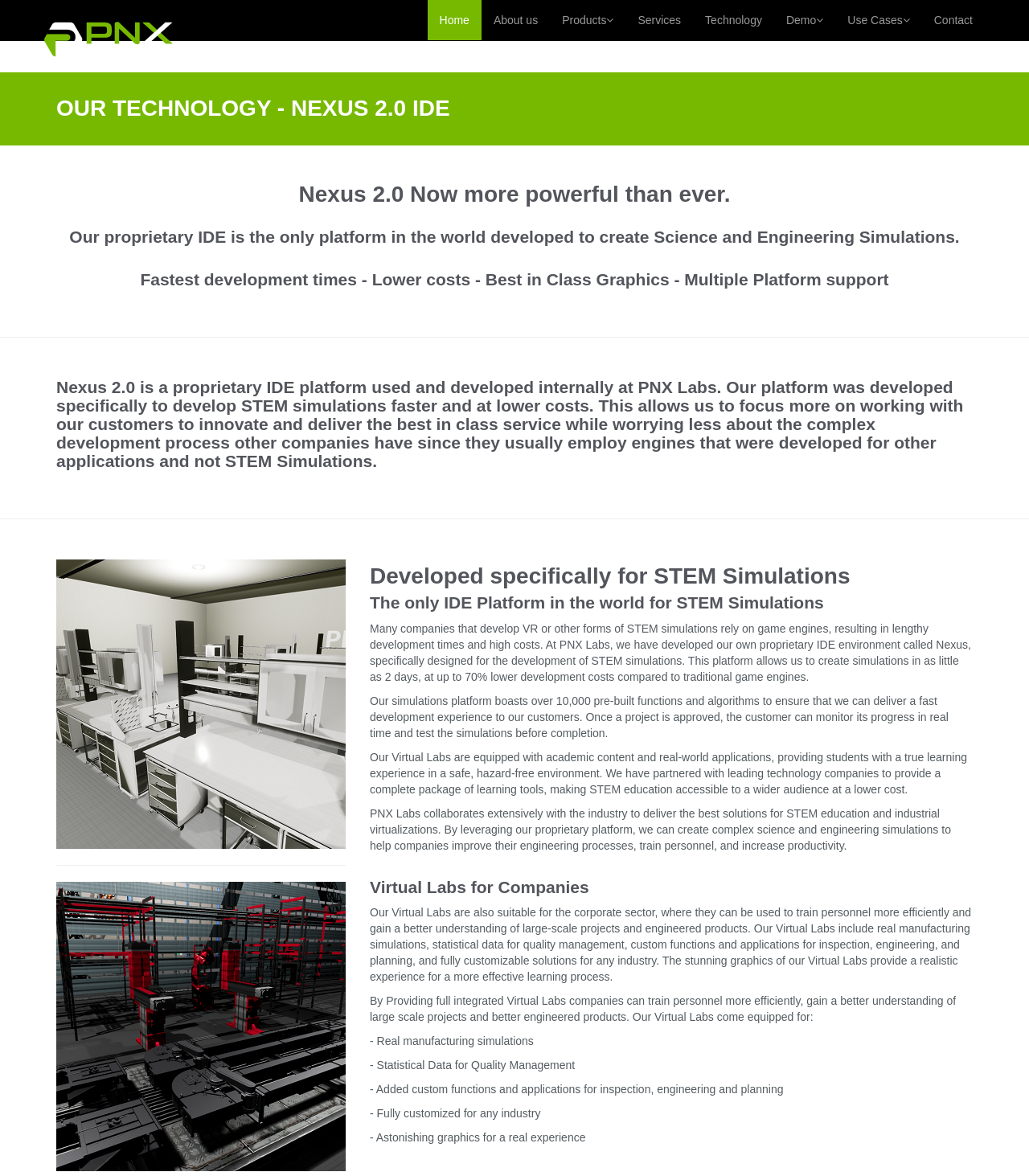What is the purpose of Nexus 2.0 IDE?
Answer the question with a single word or phrase by looking at the picture.

Develop STEM simulations